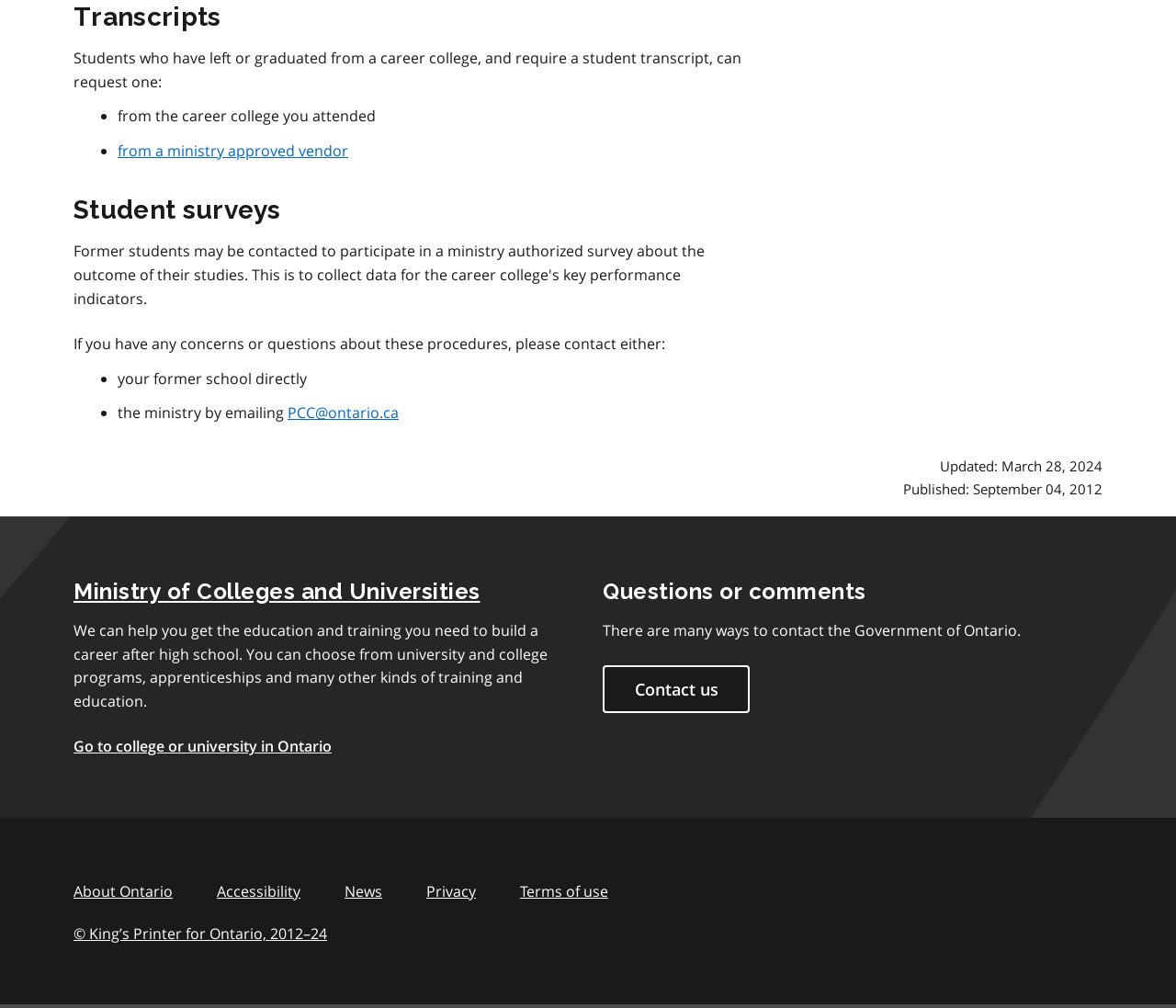Respond to the question with just a single word or phrase: 
How can concerns or questions about procedures be addressed?

contact school or ministry